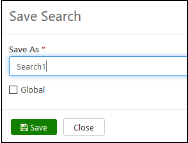Elaborate on the details you observe in the image.

The image depicts a "Save Search" dialog box from a ticket management application. At the top, there is a label "Save As *" indicating that users need to input a title for their saved search. Below this label is a text input field where users can type their desired name for the search, currently filled with the placeholder term "Search." To the left of the input field, there is a checkbox labeled "Global," allowing users to make the saved search accessible to all users of the application. 

At the bottom of the dialog, two buttons are visible: one labeled "Save," distinguished by its green color, and the other labeled "Close." This interface facilitates the process of saving a personalized search within the application's framework, ensuring users can efficiently manage their search queries.